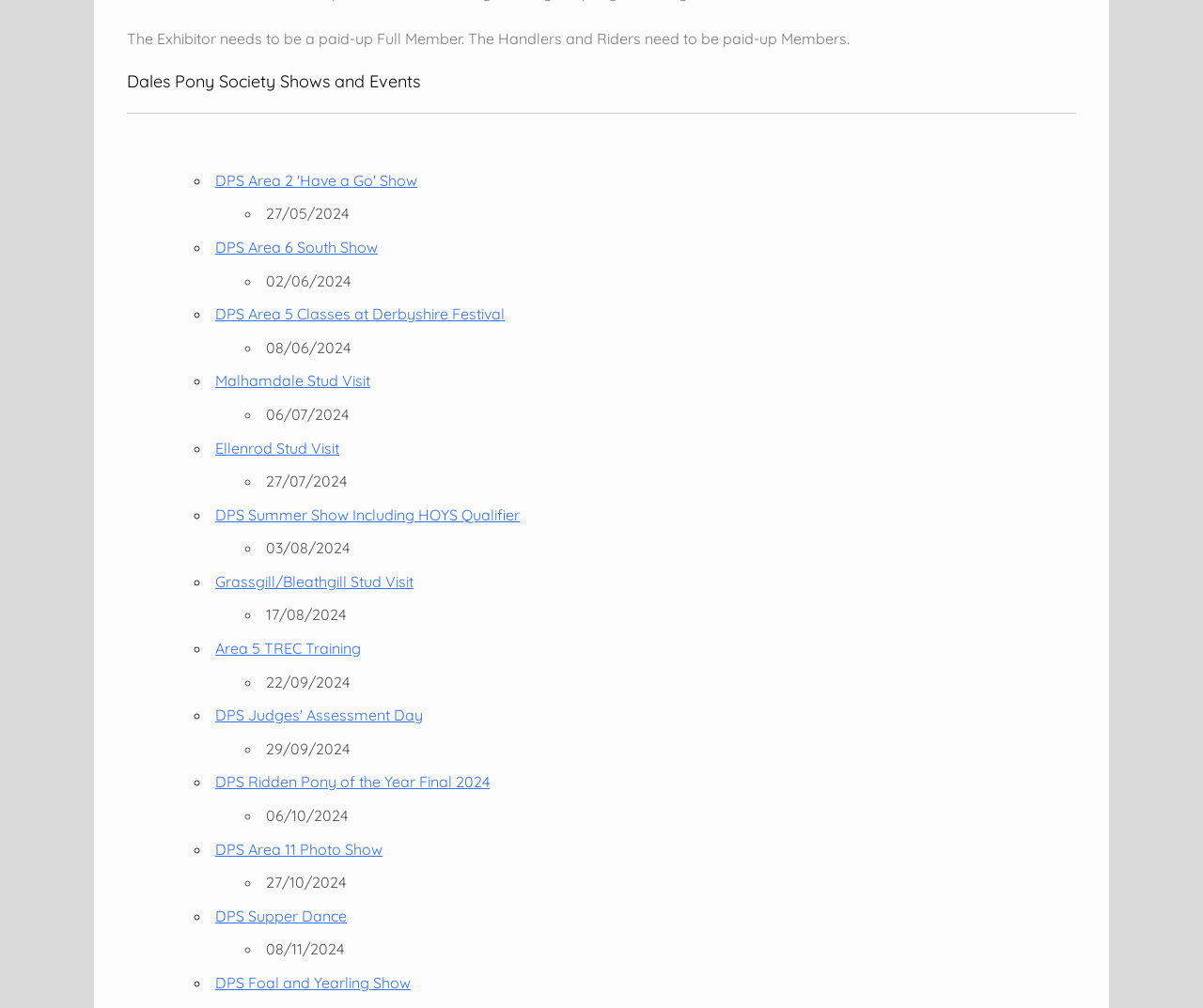Find the bounding box coordinates of the clickable area that will achieve the following instruction: "Check the date of Malhamdale Stud Visit".

[0.221, 0.402, 0.29, 0.42]